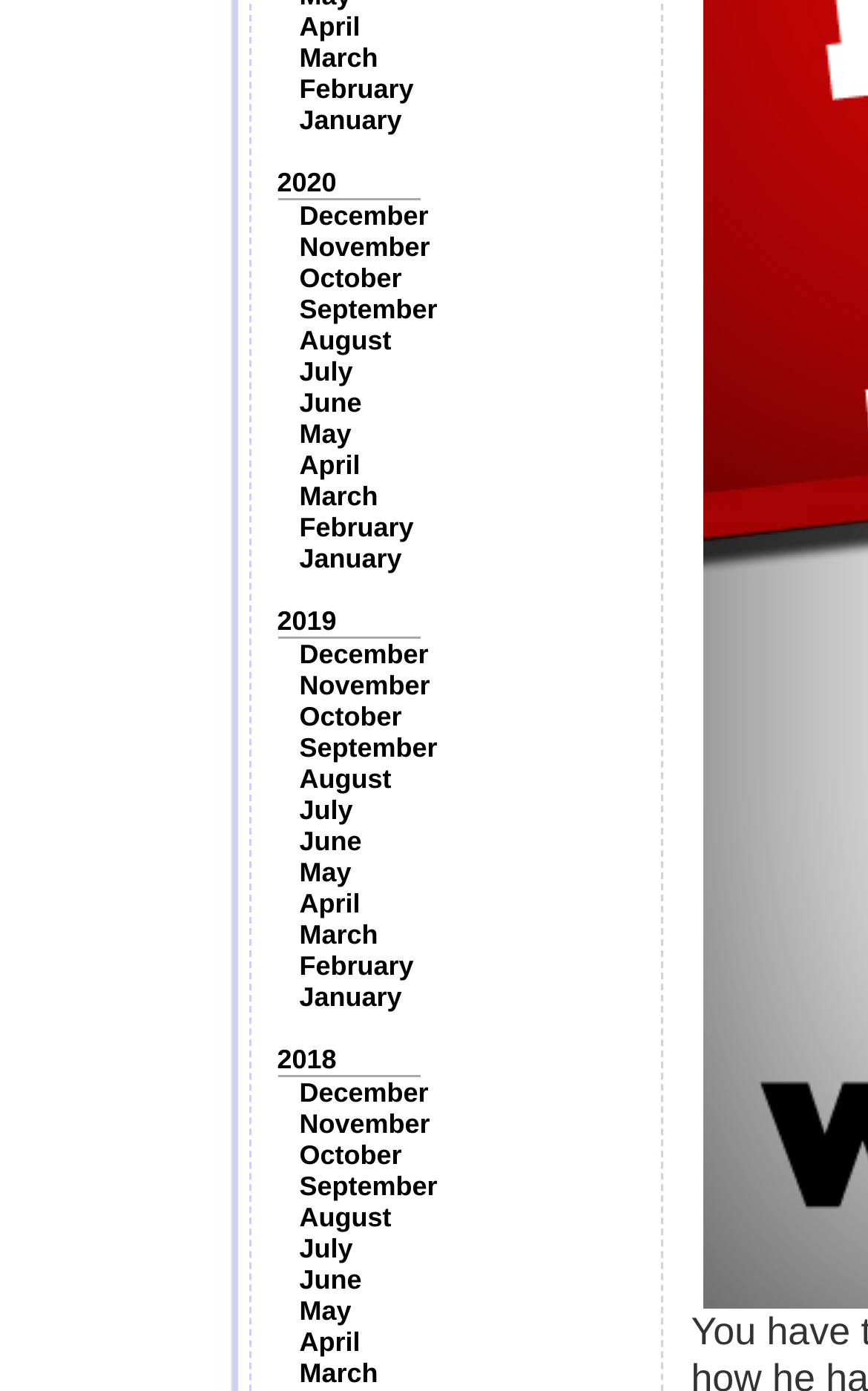Respond concisely with one word or phrase to the following query:
What is the month above '2019'?

December